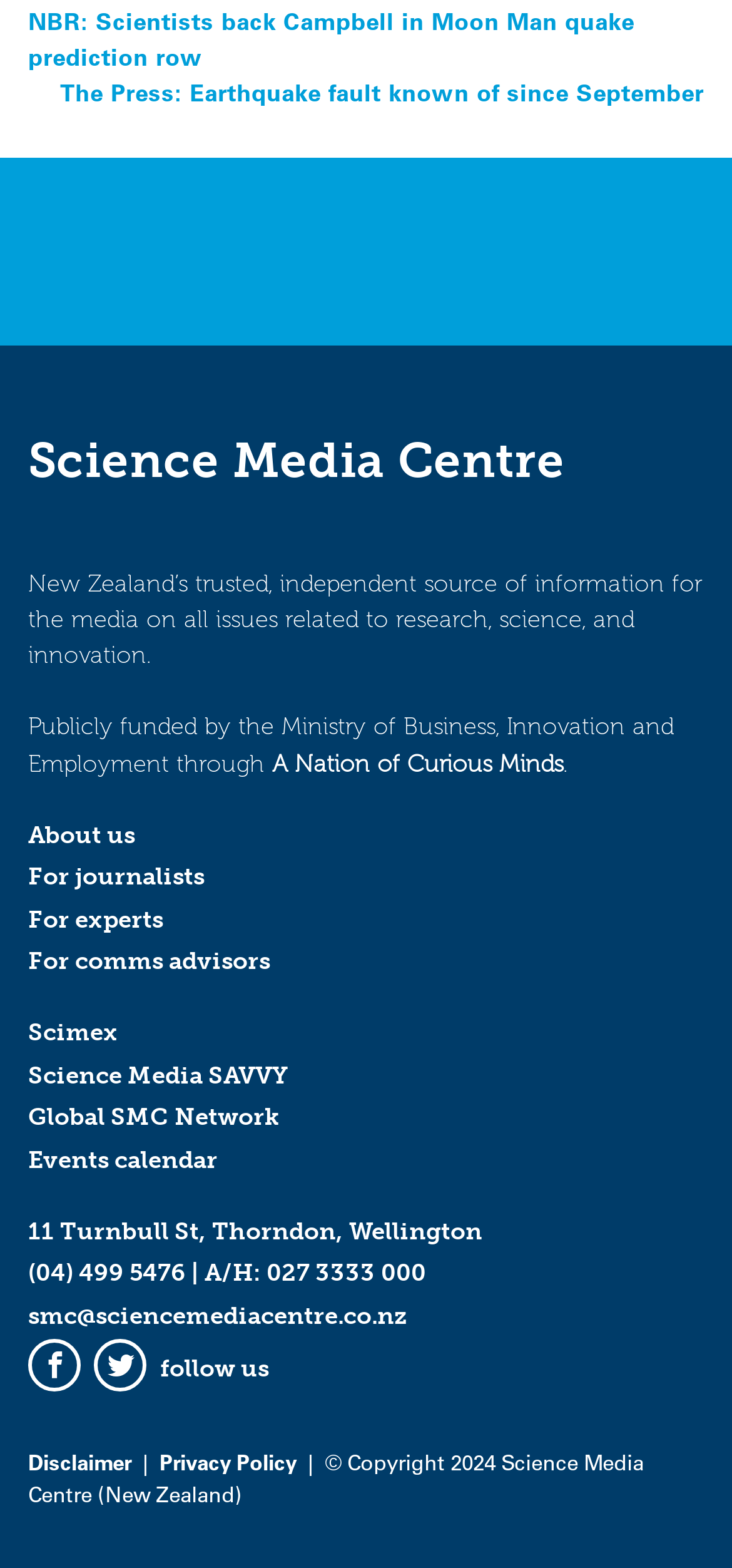What is the name of the organization?
Based on the image, answer the question with as much detail as possible.

The name of the organization can be found in the heading element with the text 'Science Media Centre' which is located at the top of the webpage, indicating that it is the title of the organization.